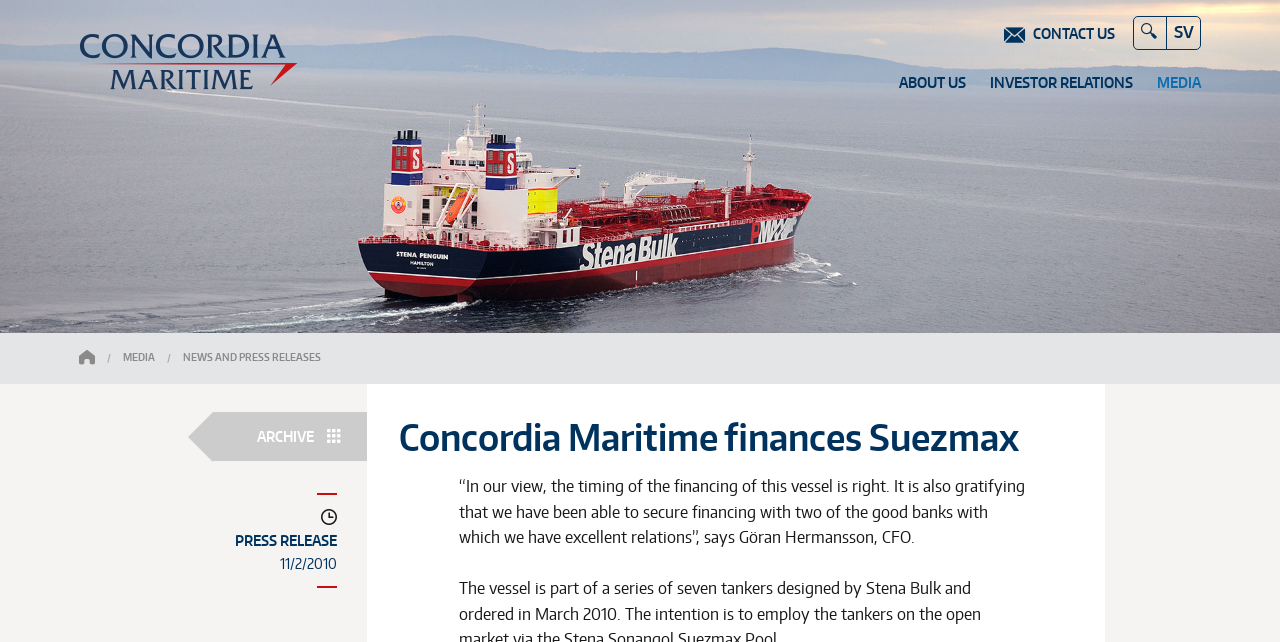What is the vessel being financed?
Give a one-word or short phrase answer based on the image.

Suezmax